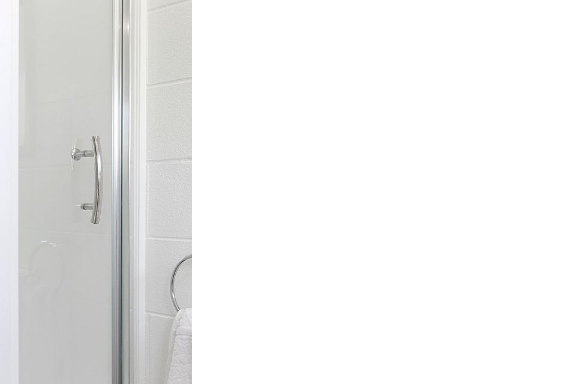Provide a one-word or one-phrase answer to the question:
What material is the shower door made of?

Glass